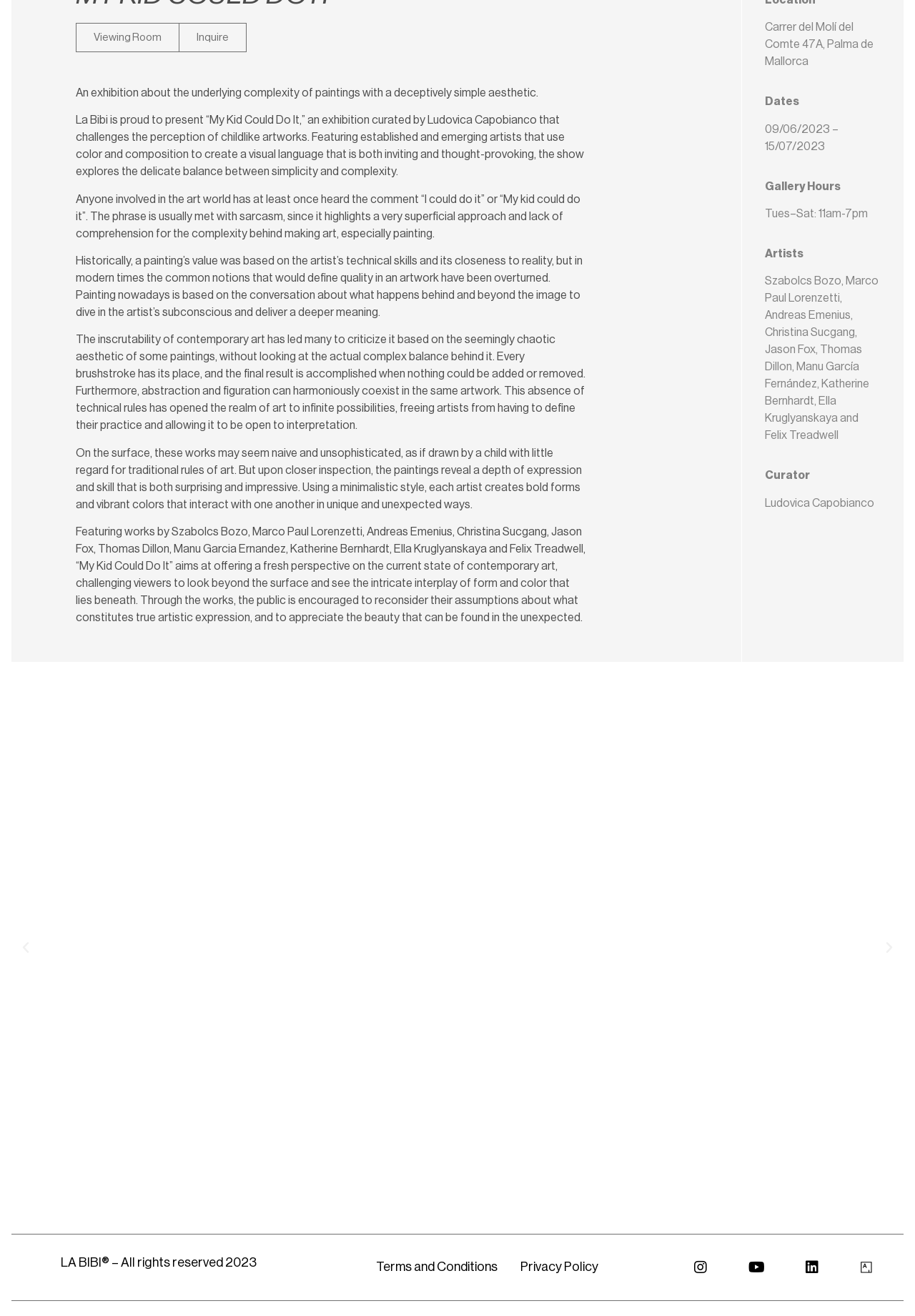Use a single word or phrase to answer this question: 
What is the title of the exhibition?

My Kid Could Do It